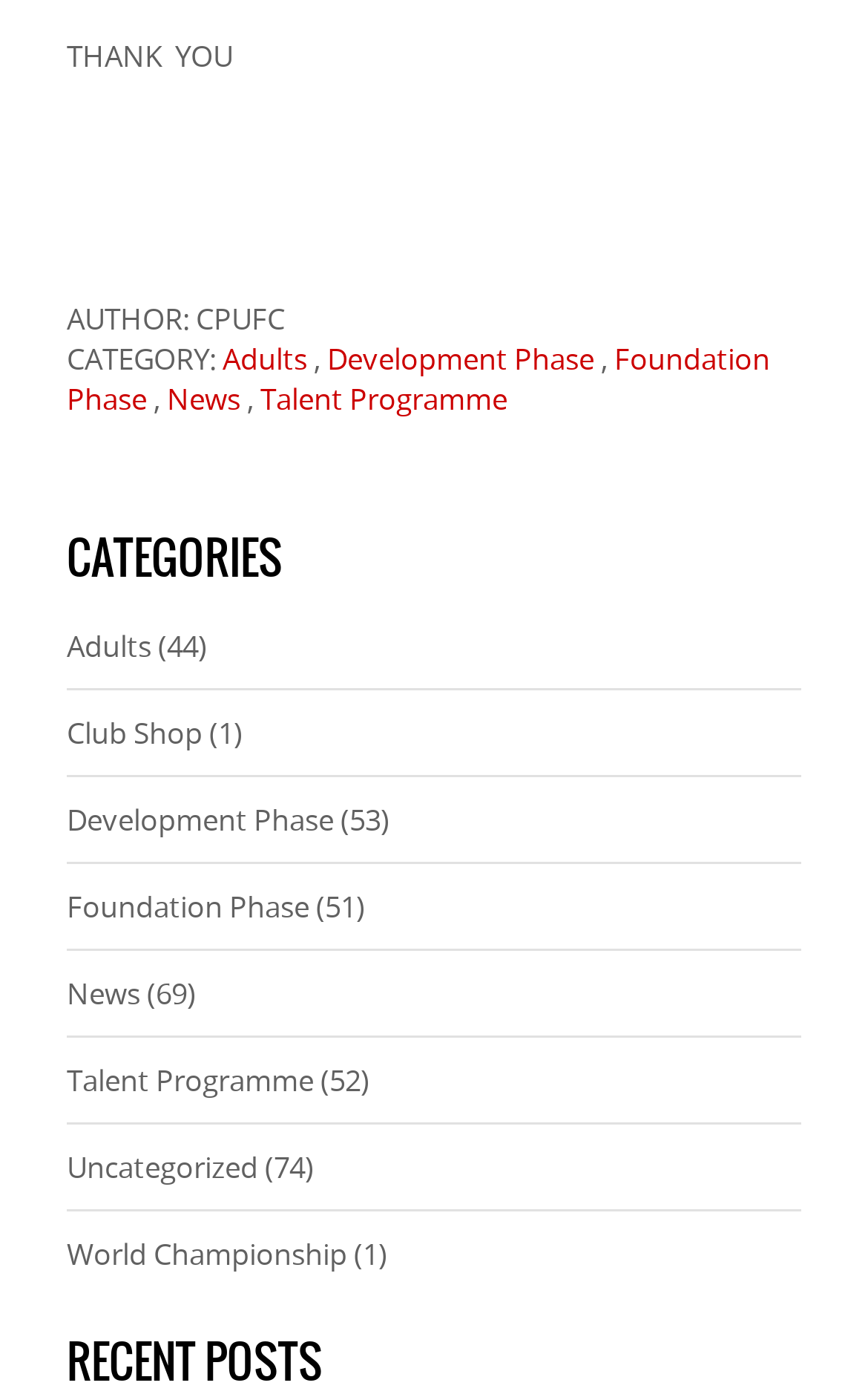Please find the bounding box coordinates of the element's region to be clicked to carry out this instruction: "explore Talent Programme".

[0.264, 0.759, 0.362, 0.787]